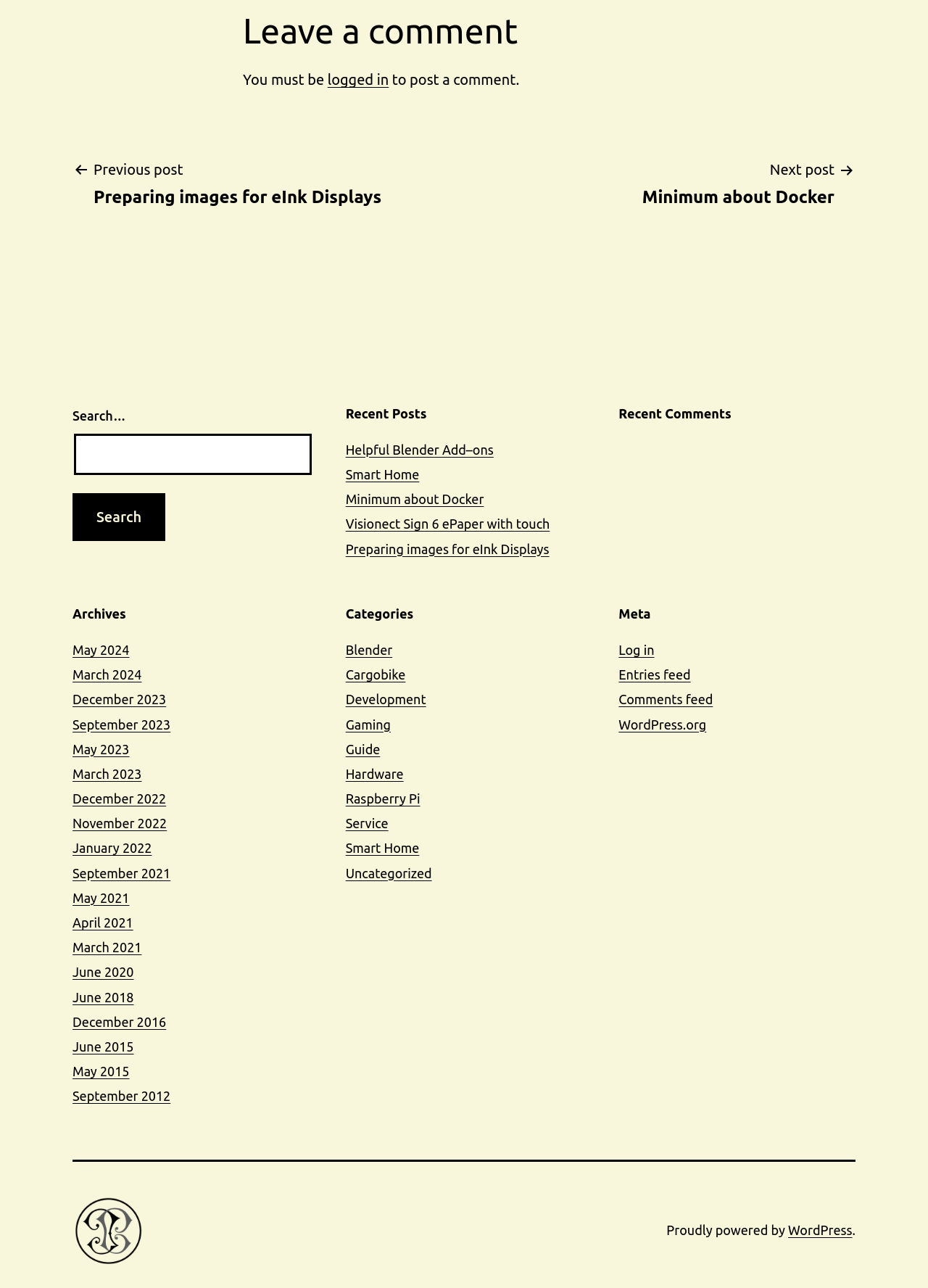What is the name of the website's theme or slogan?
Using the visual information, answer the question in a single word or phrase.

Recte et suaviter